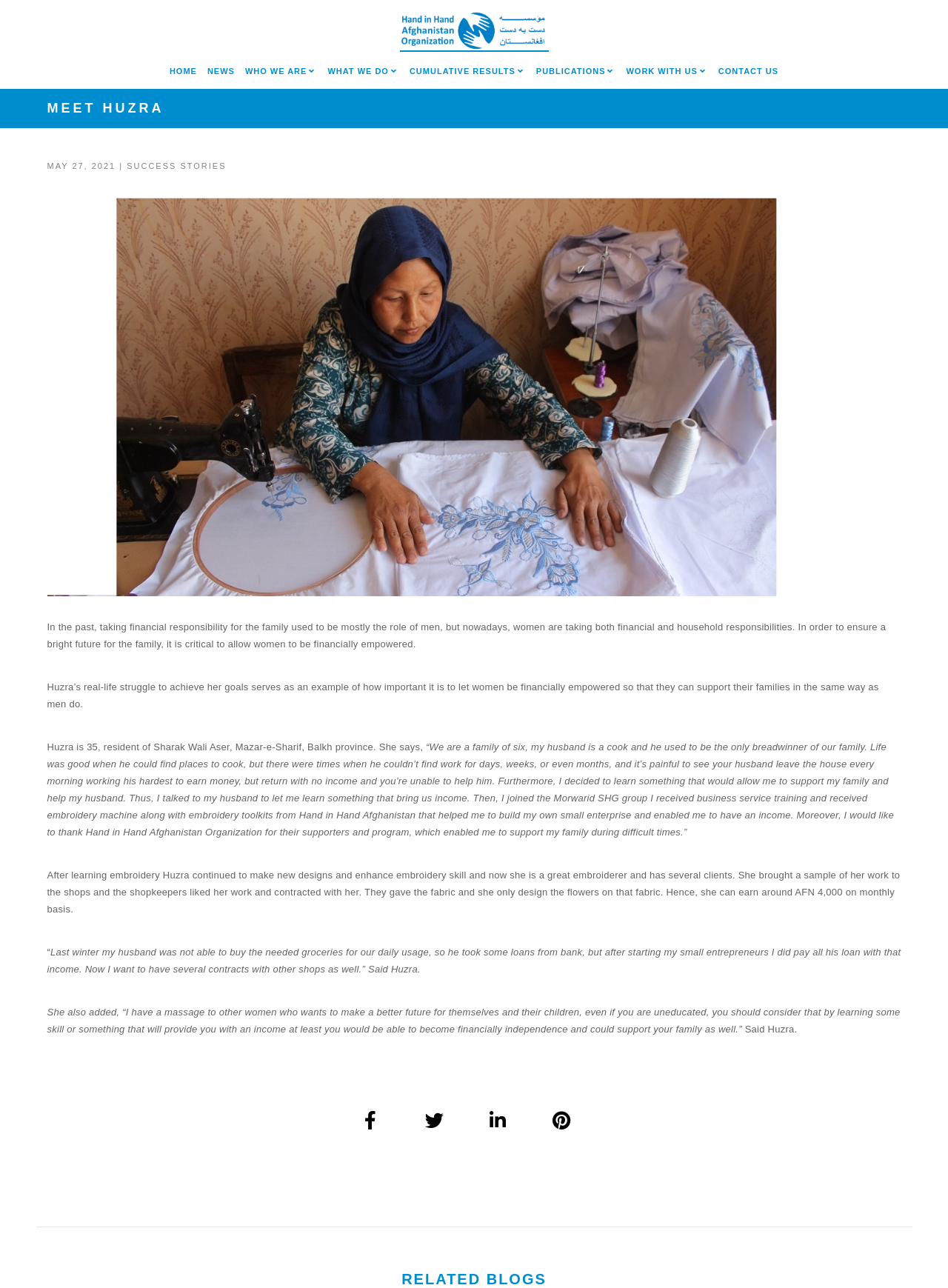What is the name of the person featured on this webpage?
Answer the question with a single word or phrase by looking at the picture.

Huzra